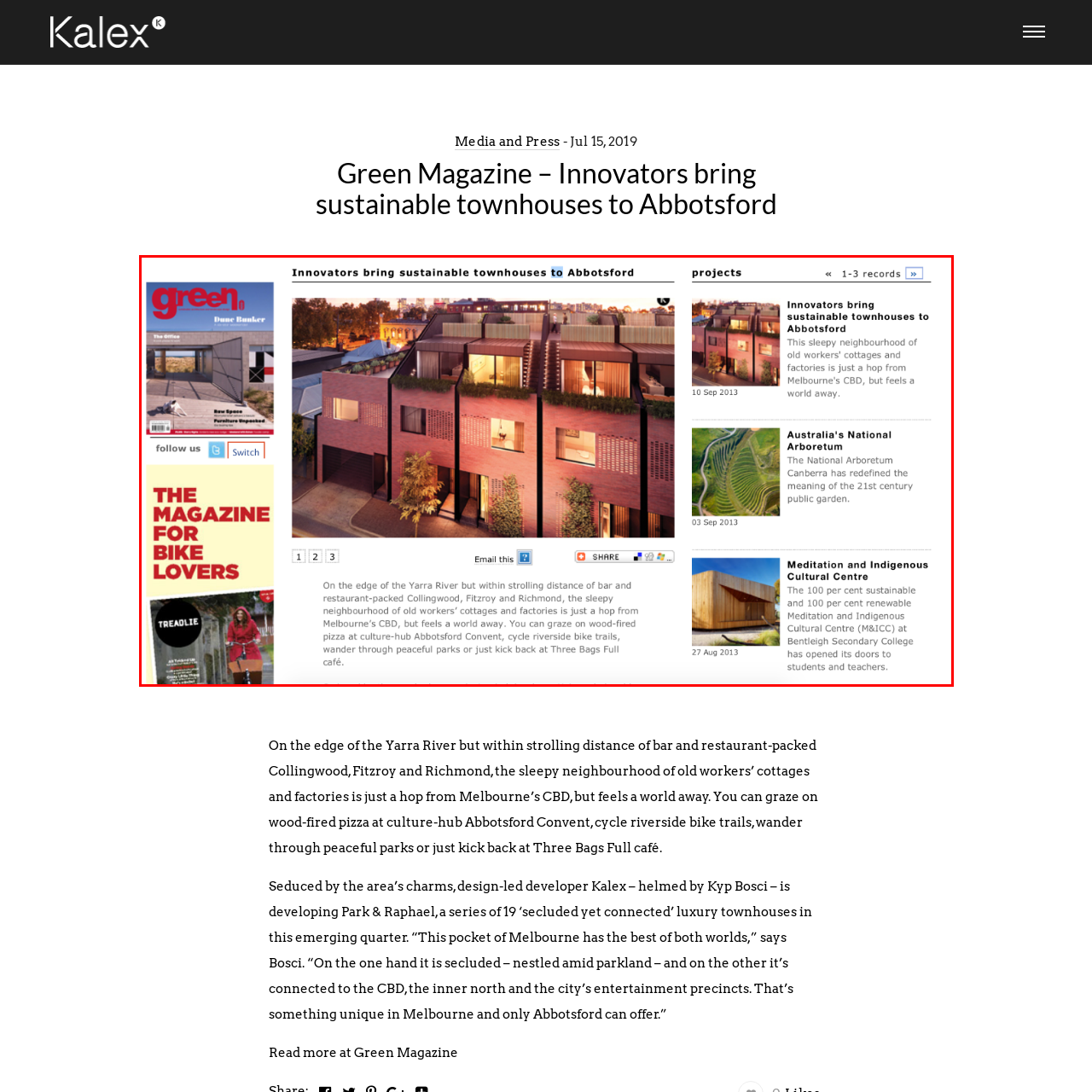Describe in detail the contents of the image highlighted within the red box.

The image showcases a sleek, modern architectural design of sustainable townhouses developed by Kalex in Abbotsford, Melbourne. These innovative residences are positioned on the edge of the Yarra River, blending contemporary aesthetics with their surrounding natural environment. The facade features a combination of wooden and muted metal materials, reflecting a commitment to both style and sustainability. This neighborhood is characterized by its close proximity to vibrant areas like Collingwood and Fitzroy, while retaining a serene atmosphere that feels removed from the bustling city life of Melbourne's CBD. Surrounding greenery and thoughtful landscaping complement the development, enhancing its appeal as a tranquil yet connected community.